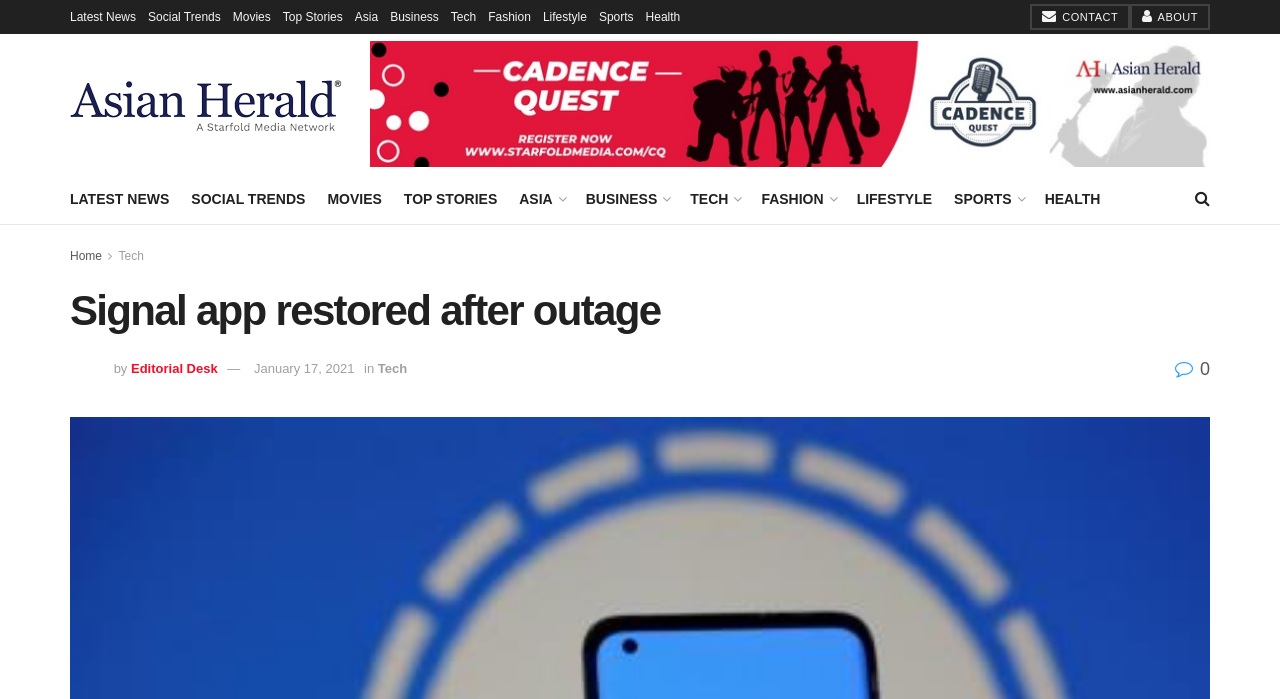Determine the bounding box coordinates for the area you should click to complete the following instruction: "Click on Latest News".

[0.055, 0.0, 0.106, 0.049]